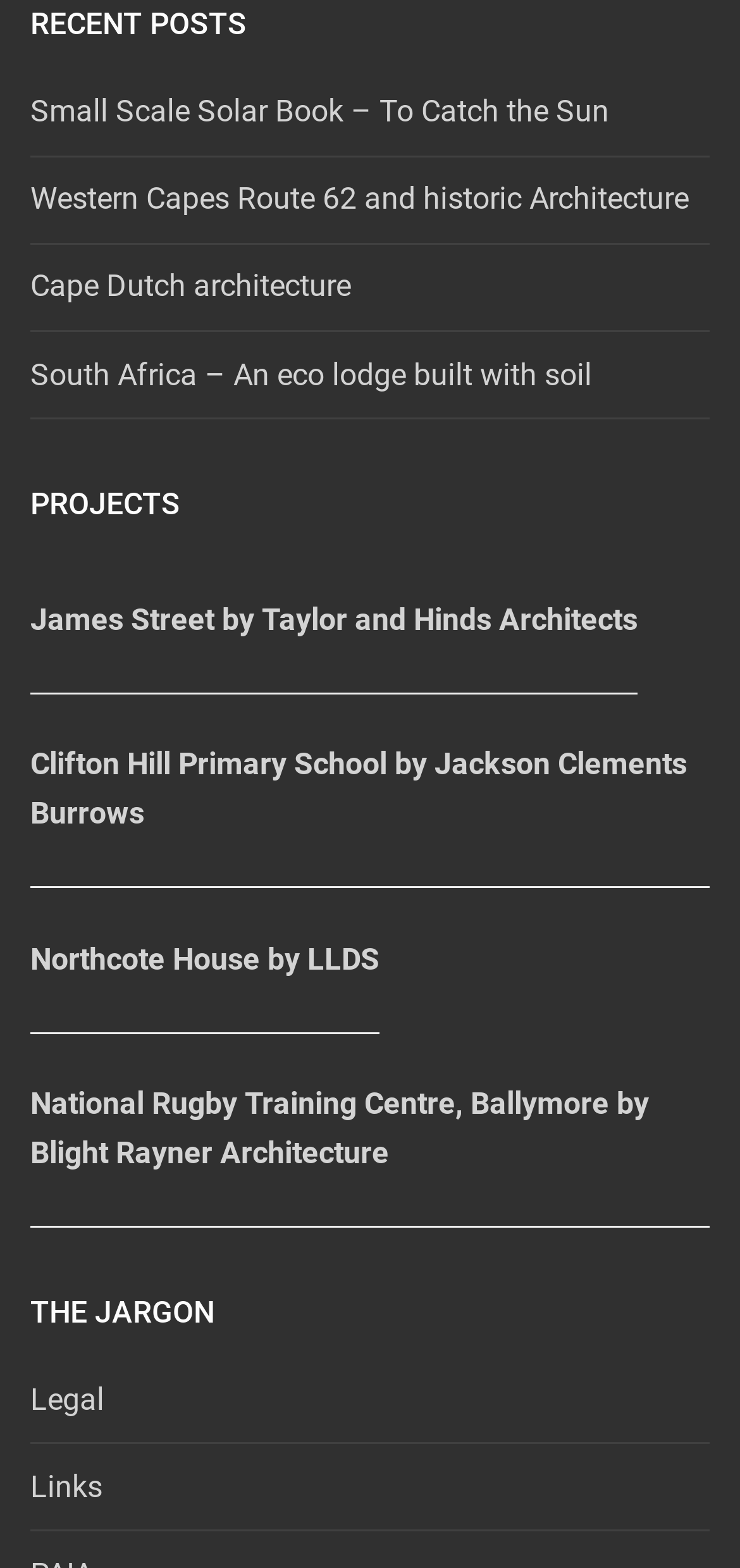Could you specify the bounding box coordinates for the clickable section to complete the following instruction: "view recent posts"?

[0.041, 0.001, 0.959, 0.032]